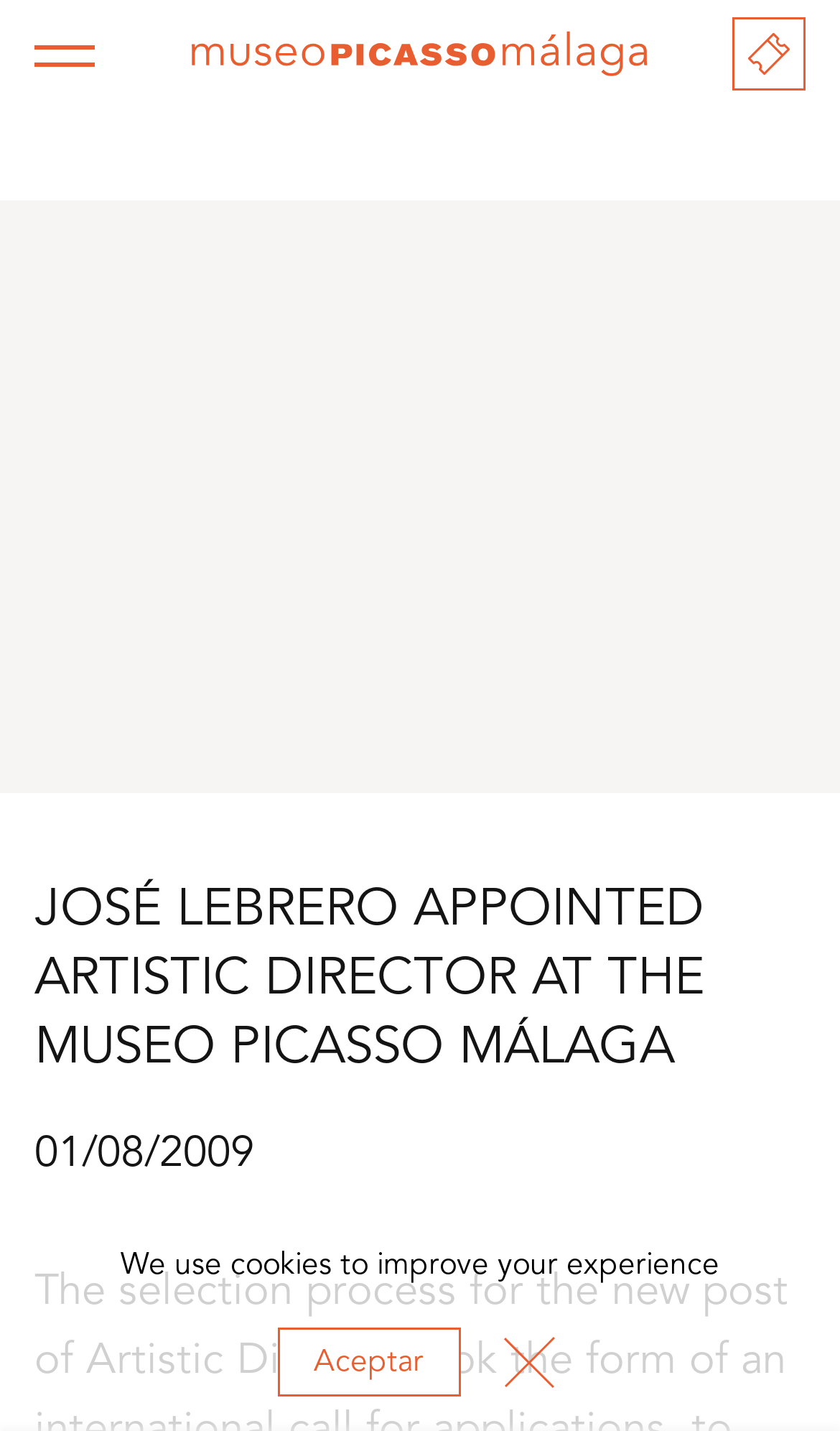Provide the bounding box coordinates of the UI element this sentence describes: "parent_node: Aceptar".

[0.571, 0.918, 0.688, 0.986]